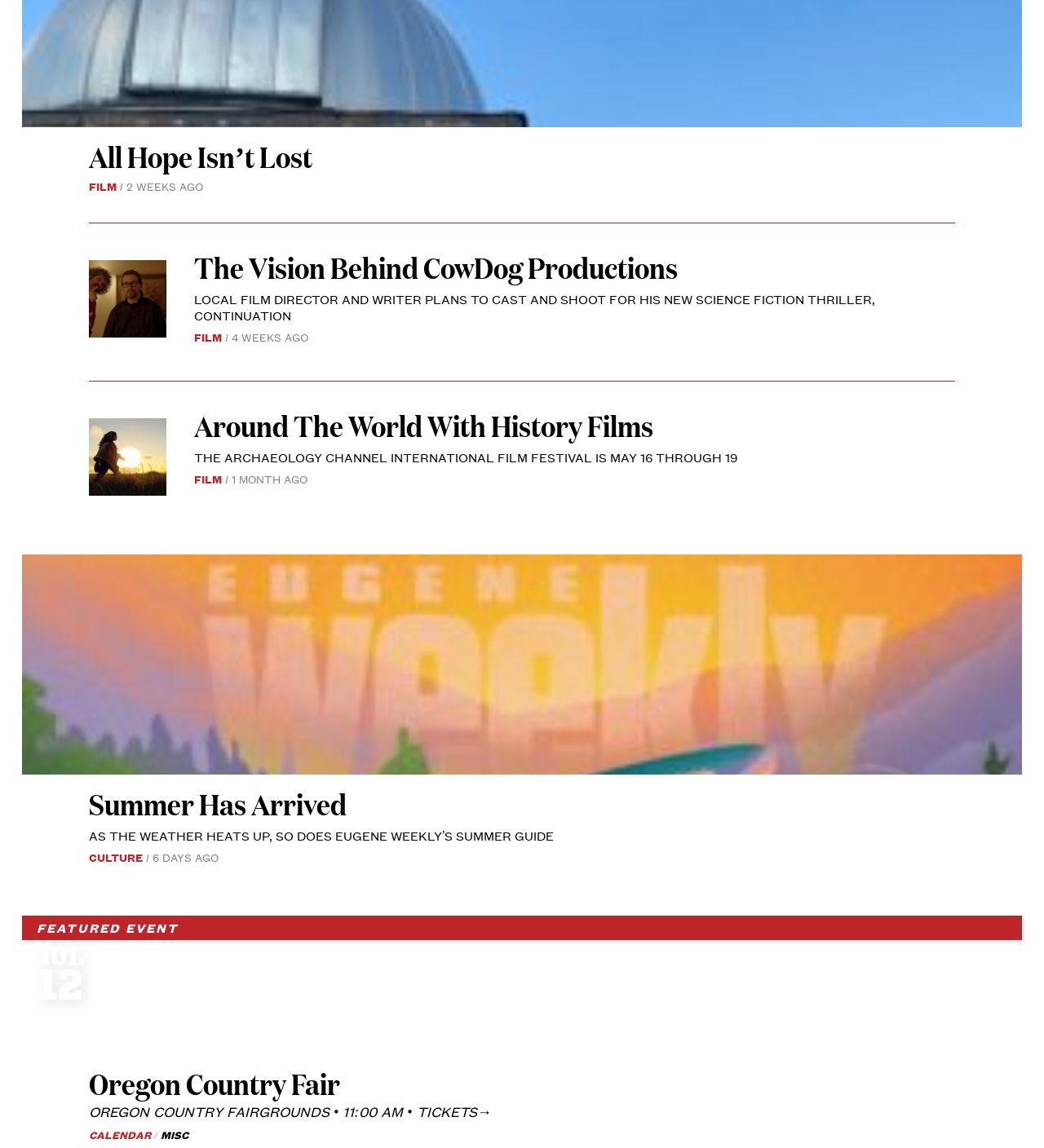Determine the bounding box for the UI element described here: "parent_node: JUL".

[0.021, 0.819, 0.979, 0.824]